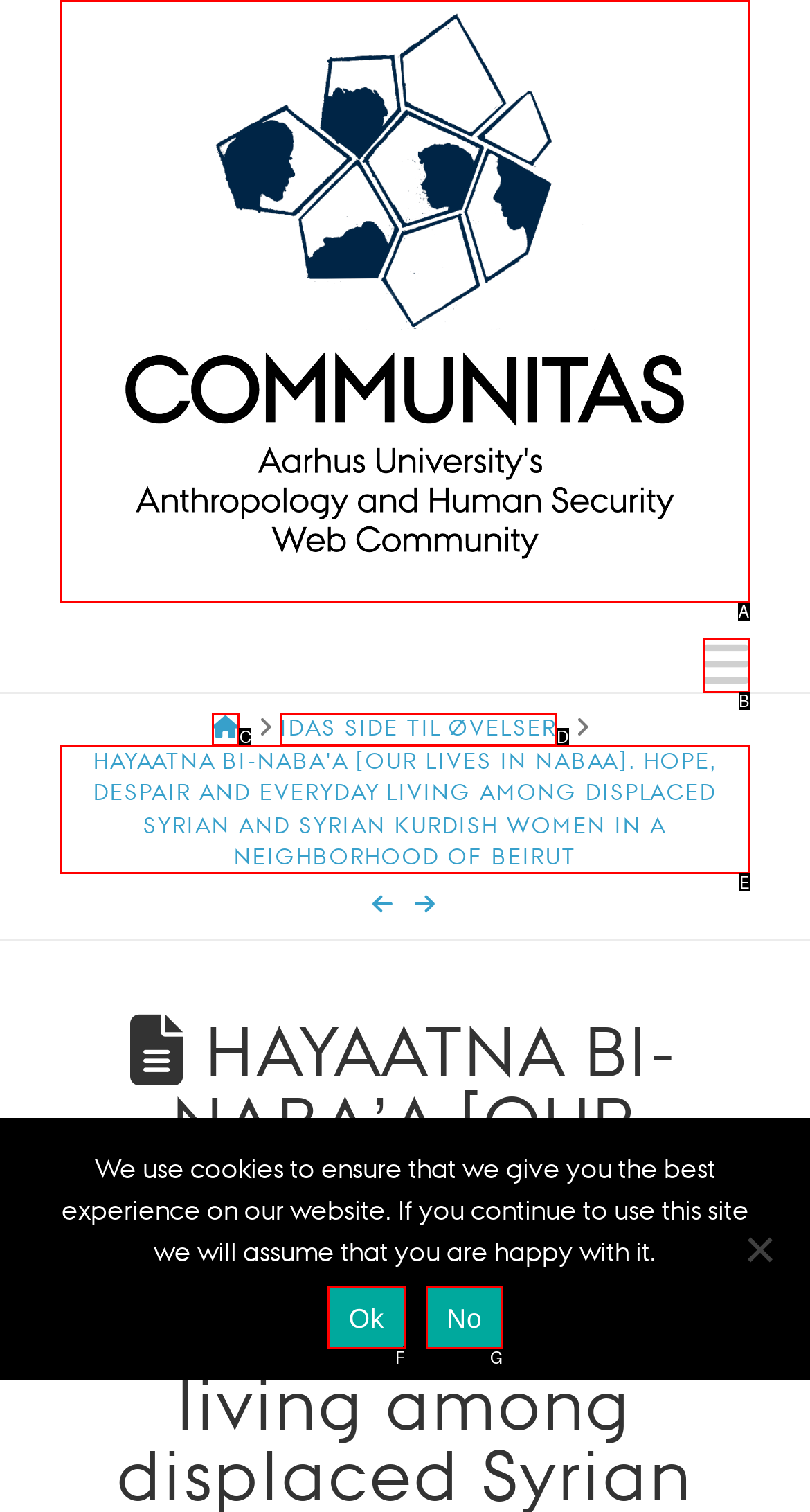Determine which HTML element corresponds to the description: parent_node: Navigation. Provide the letter of the correct option.

A